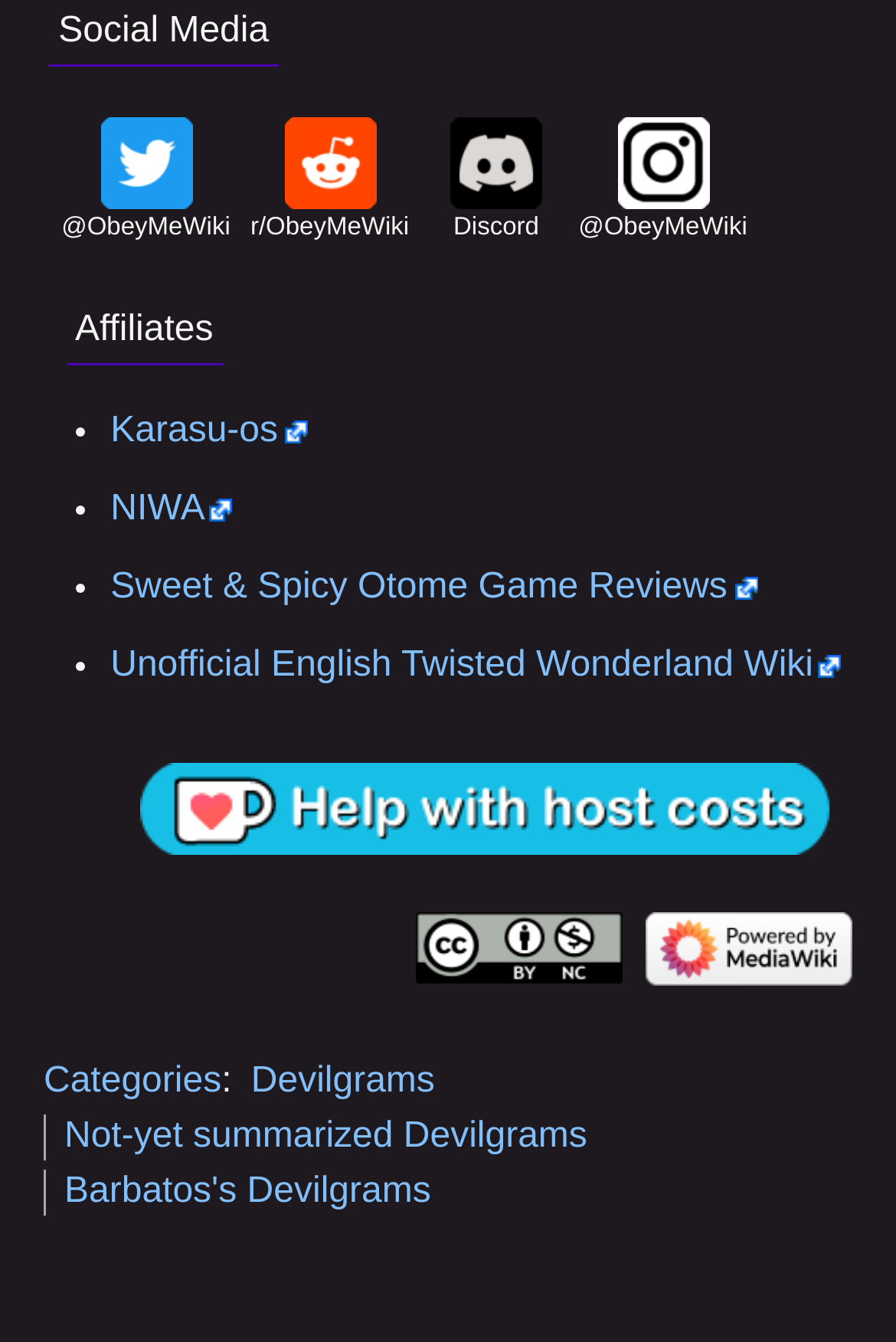Pinpoint the bounding box coordinates of the clickable element needed to complete the instruction: "Go to Karasu-os". The coordinates should be provided as four float numbers between 0 and 1: [left, top, right, bottom].

[0.123, 0.307, 0.344, 0.336]